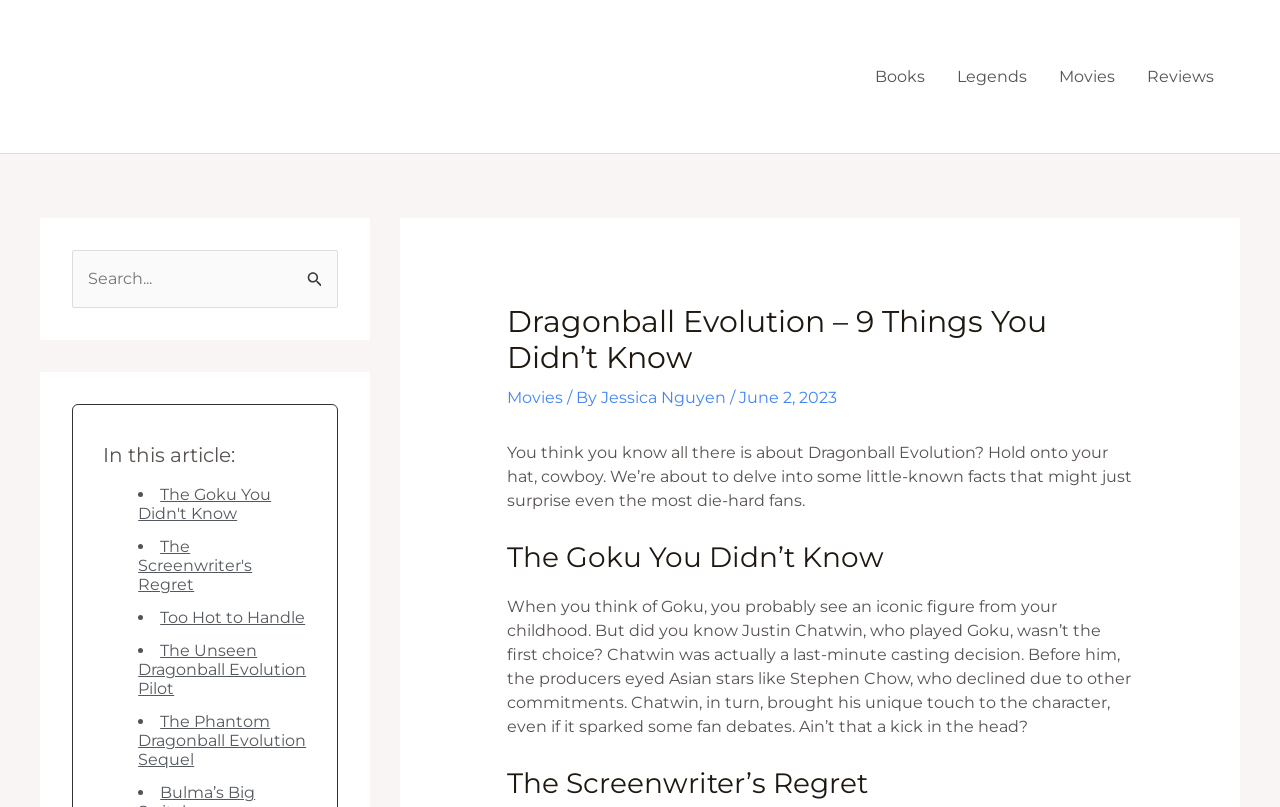What is the purpose of the search box?
Using the details shown in the screenshot, provide a comprehensive answer to the question.

The search box is located in the top-right corner of the webpage, and it contains a text input field and a search button. The presence of this element suggests that the website allows users to search for content, which is a common feature of many websites.